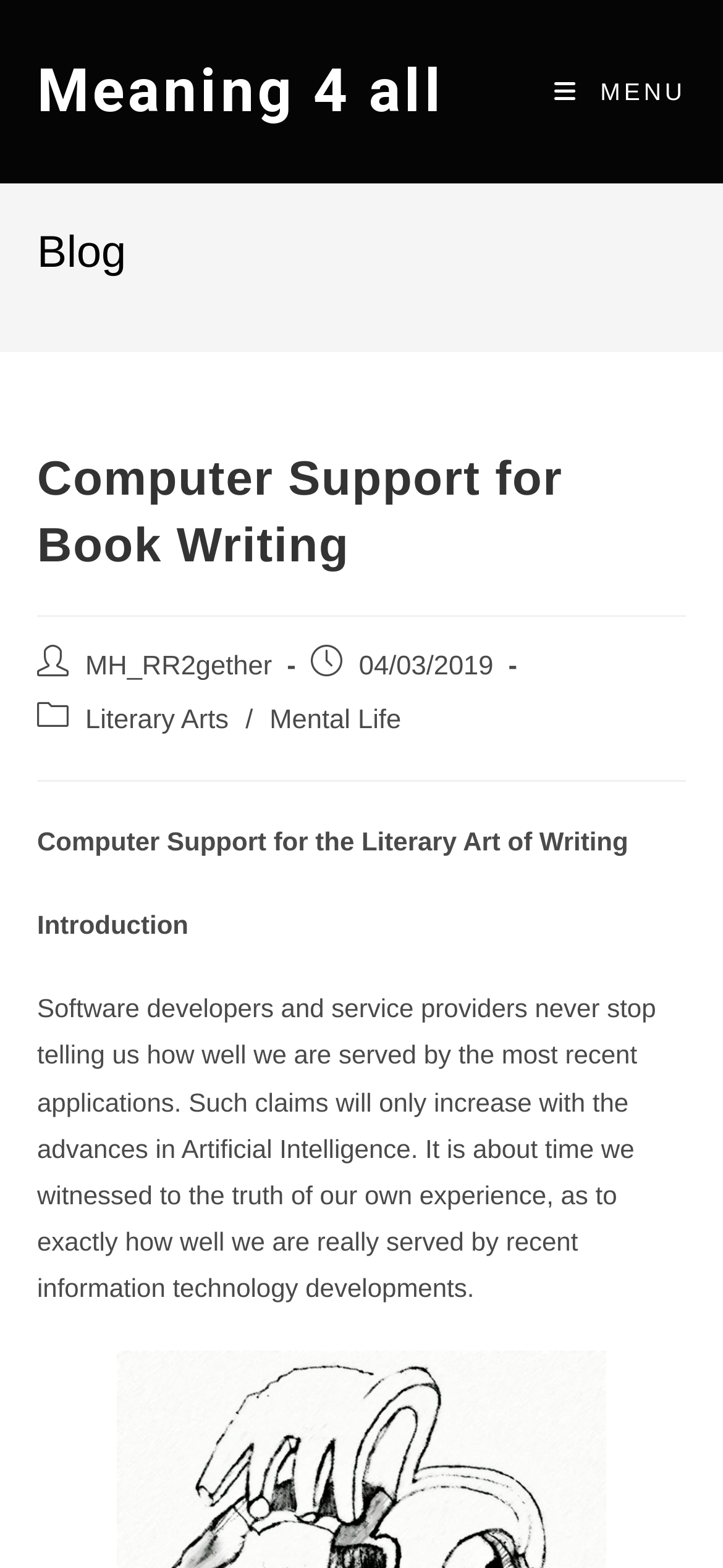Please answer the following question using a single word or phrase: 
How many links are there in the menu?

2